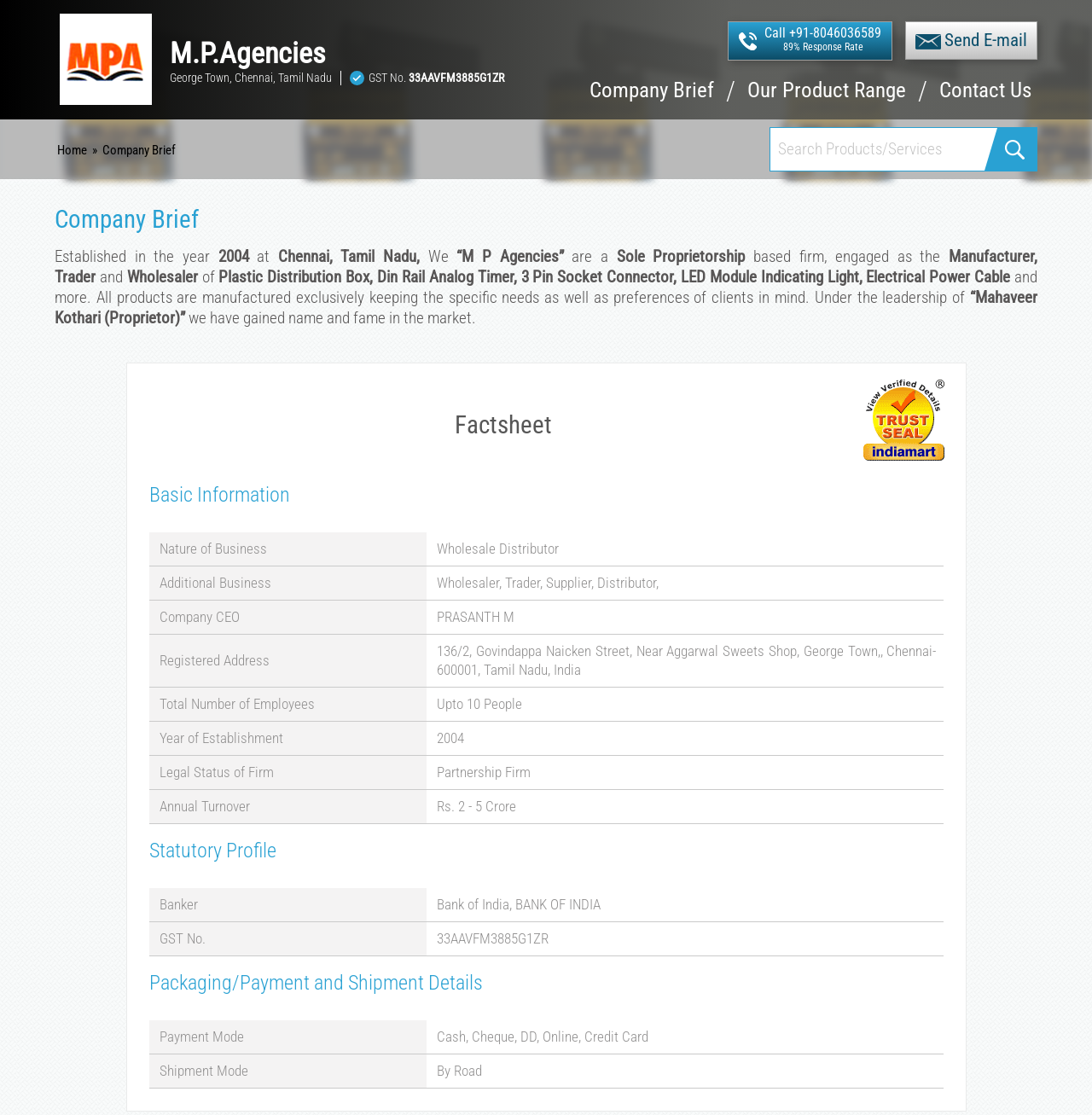What is the company name?
Based on the image, answer the question in a detailed manner.

The company name can be found in the top-left corner of the webpage, where it is written as 'M.P.Agencies - Wholesale Distributor from George Town, Chennai, India | Company Brief'.